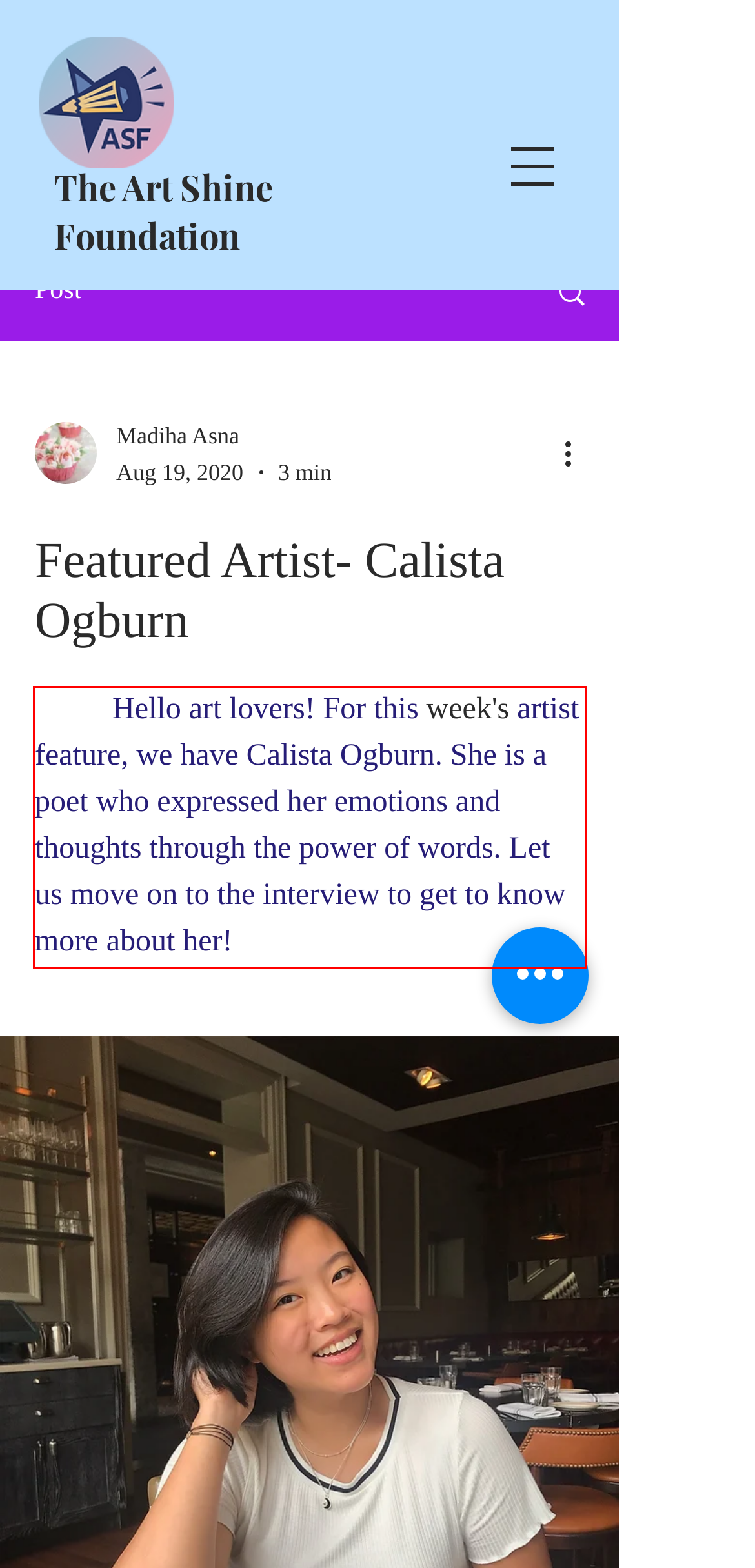Examine the webpage screenshot and use OCR to recognize and output the text within the red bounding box.

Hello art lovers! For this week's artist feature, we have Calista Ogburn. She is a poet who expressed her emotions and thoughts through the power of words. Let us move on to the interview to get to know more about her!